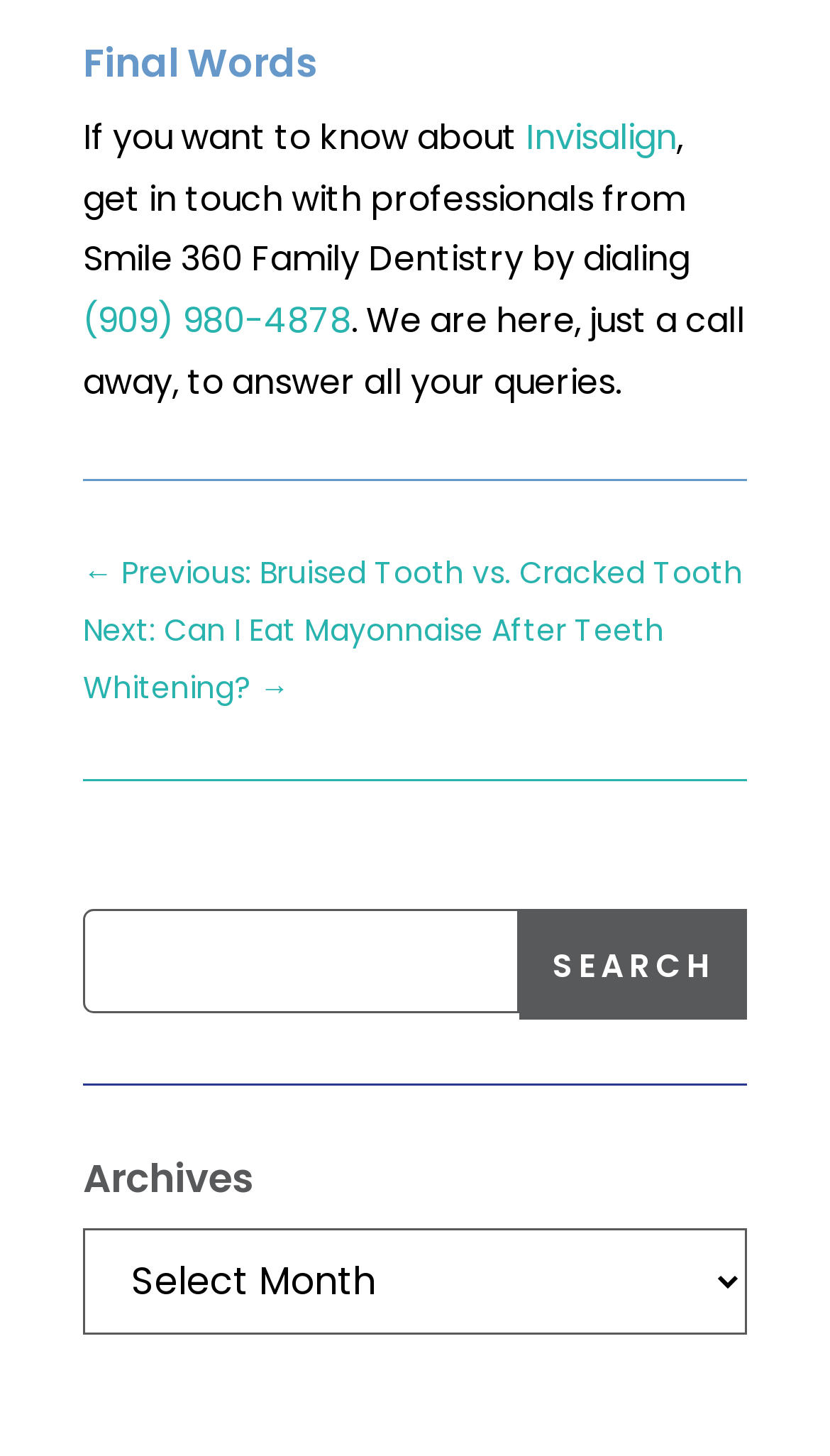What is the topic of the previous article?
Please provide an in-depth and detailed response to the question.

The topic of the previous article can be found in the link '← Previous: Bruised Tooth vs. Cracked Tooth' which is located below the text 'We are here, just a call away, to answer all your queries'.